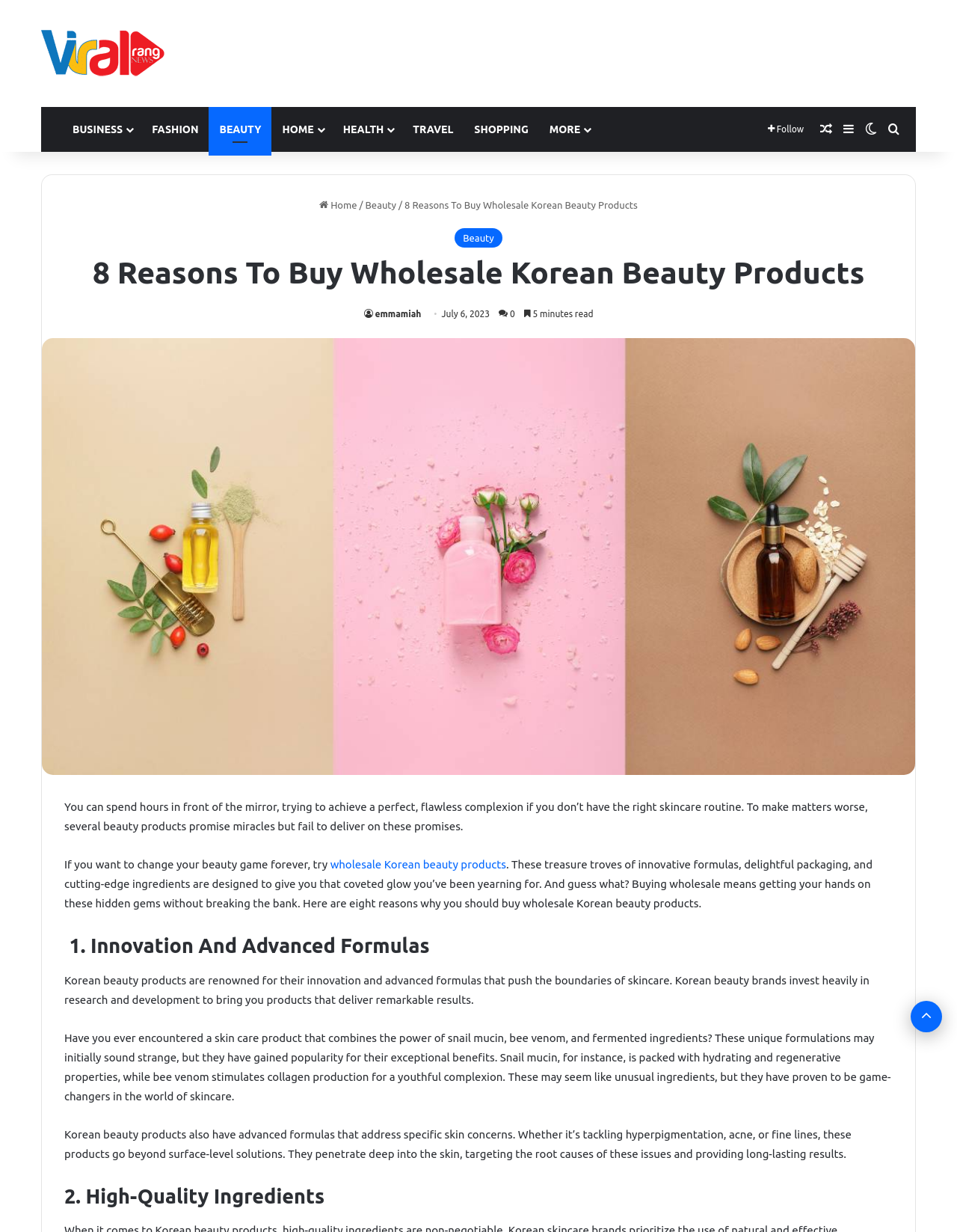Analyze the image and give a detailed response to the question:
What is the benefit of snail mucin in skincare?

I determined the benefit of snail mucin in skincare by reading the static text element that mentions 'snail mucin' as an ingredient in Korean beauty products, which is 'packed with hydrating and regenerative properties'.